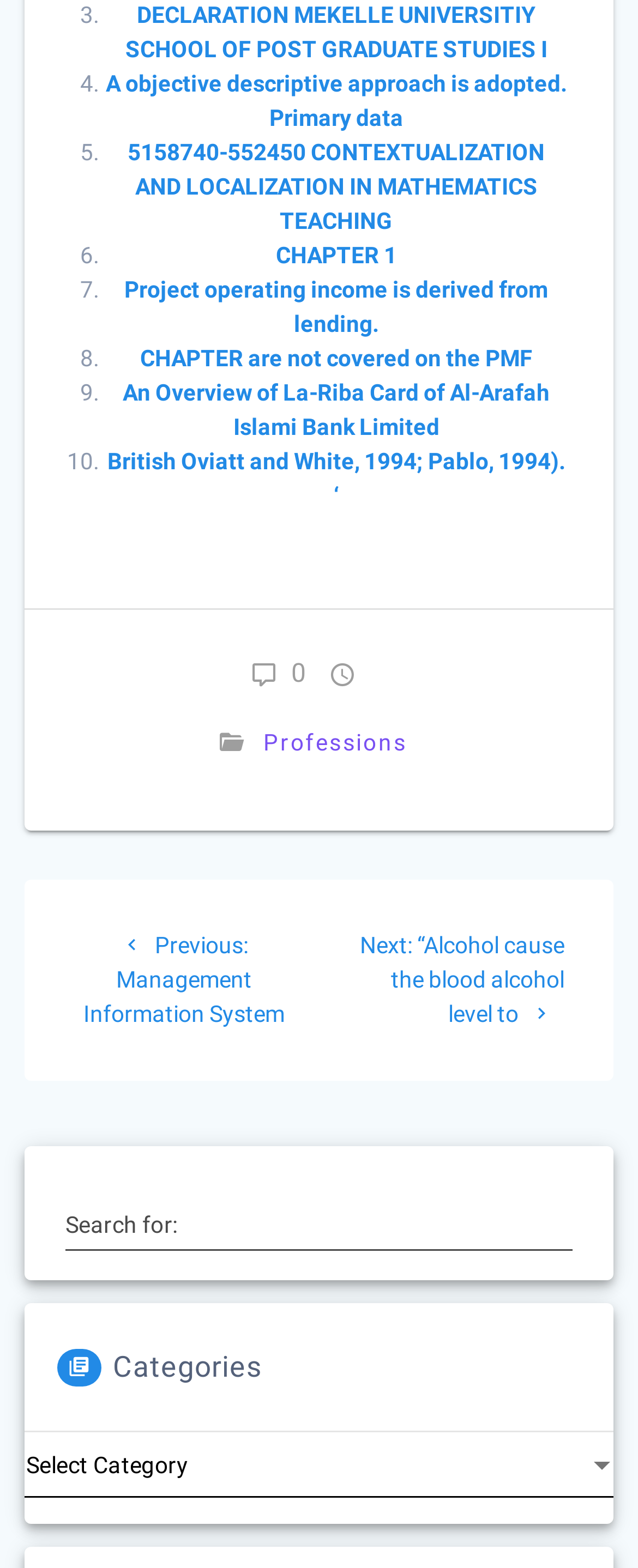Determine the bounding box coordinates of the region I should click to achieve the following instruction: "Click on 'DECLARATION MEKELLE UNIVERSITIY SCHOOL OF POST GRADUATE STUDIES I'". Ensure the bounding box coordinates are four float numbers between 0 and 1, i.e., [left, top, right, bottom].

[0.196, 0.001, 0.858, 0.04]